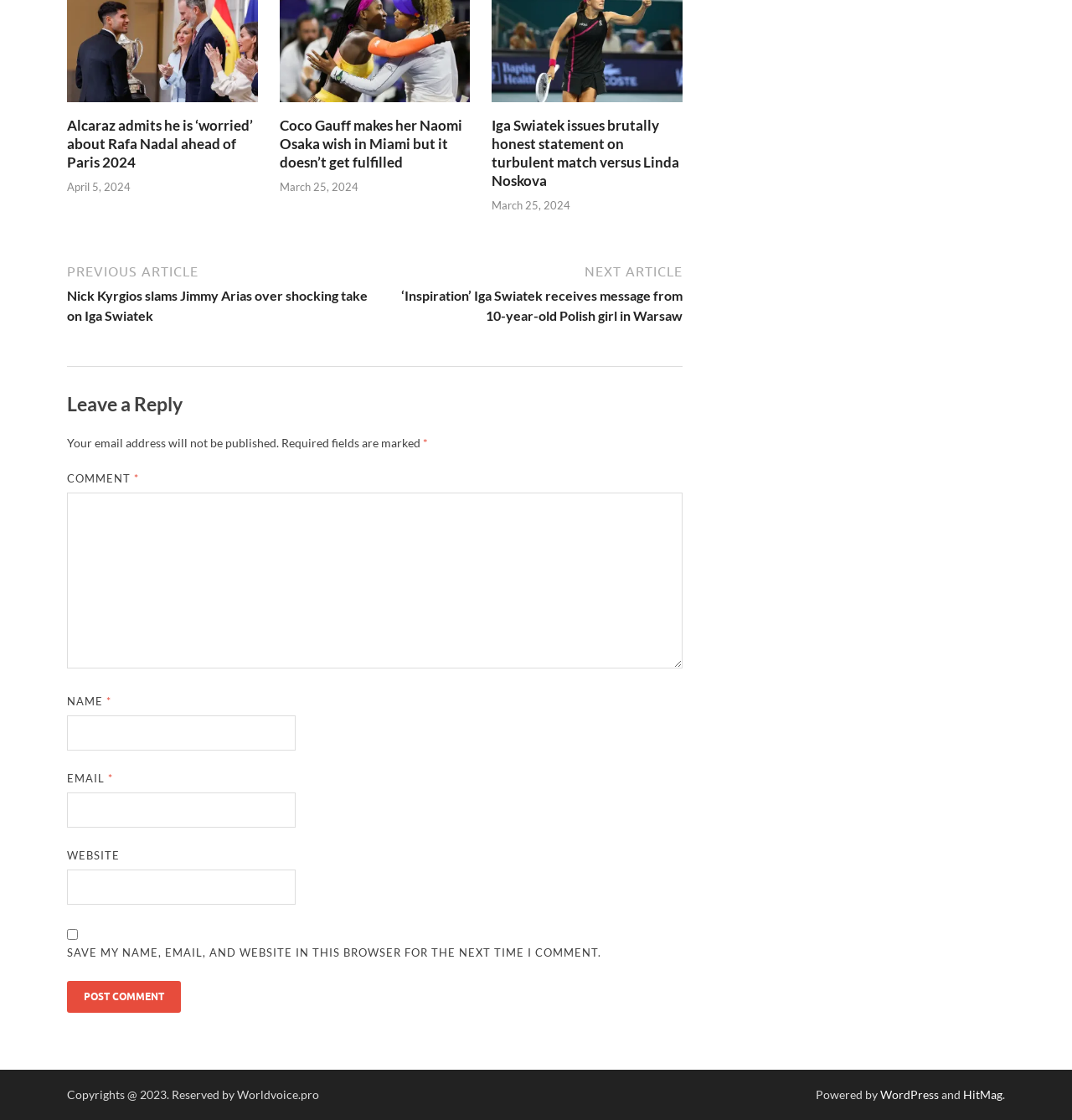Determine the bounding box for the described UI element: "name="submit" value="Post Comment"".

[0.062, 0.876, 0.169, 0.904]